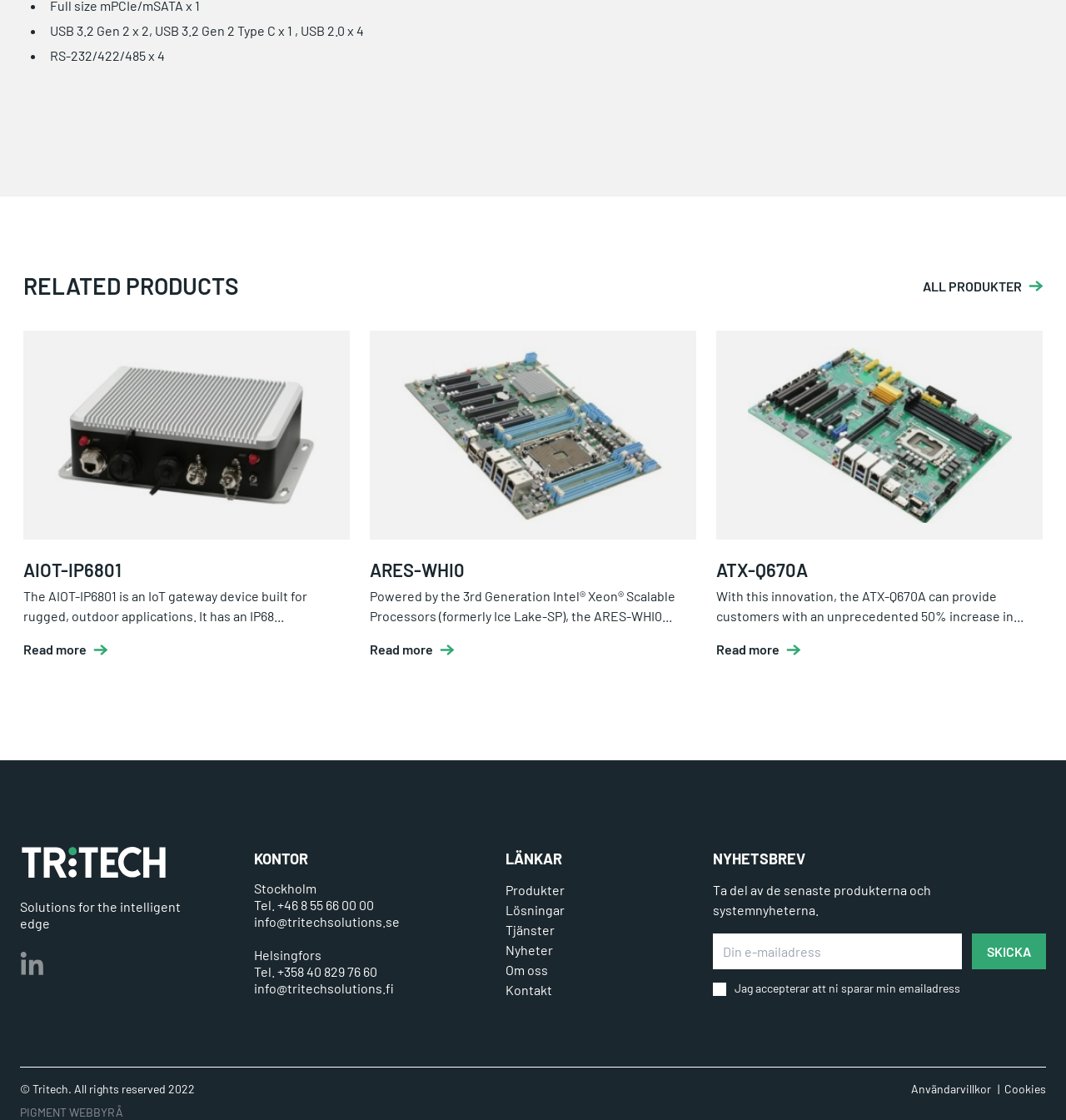Find and specify the bounding box coordinates that correspond to the clickable region for the instruction: "Click on the 'About' link".

None